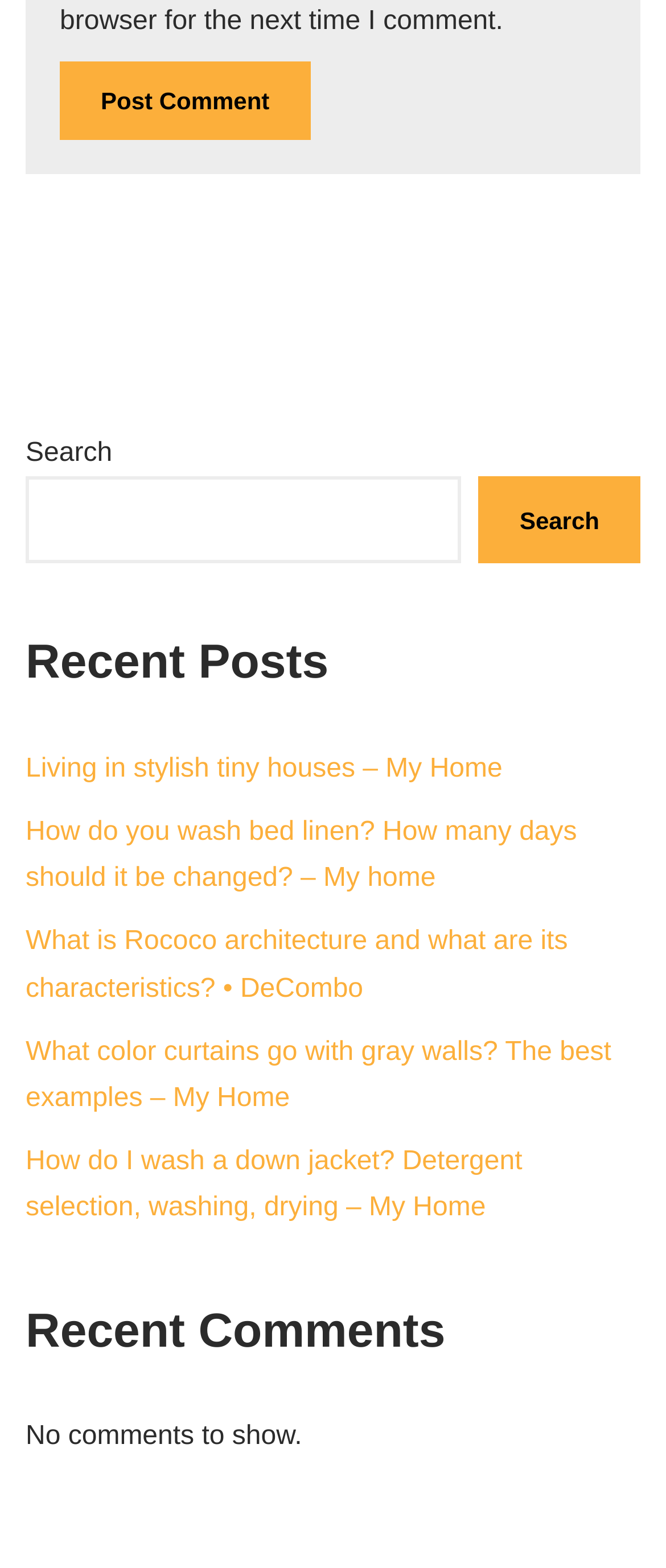Identify the bounding box coordinates of the part that should be clicked to carry out this instruction: "Post a comment".

[0.09, 0.039, 0.466, 0.089]